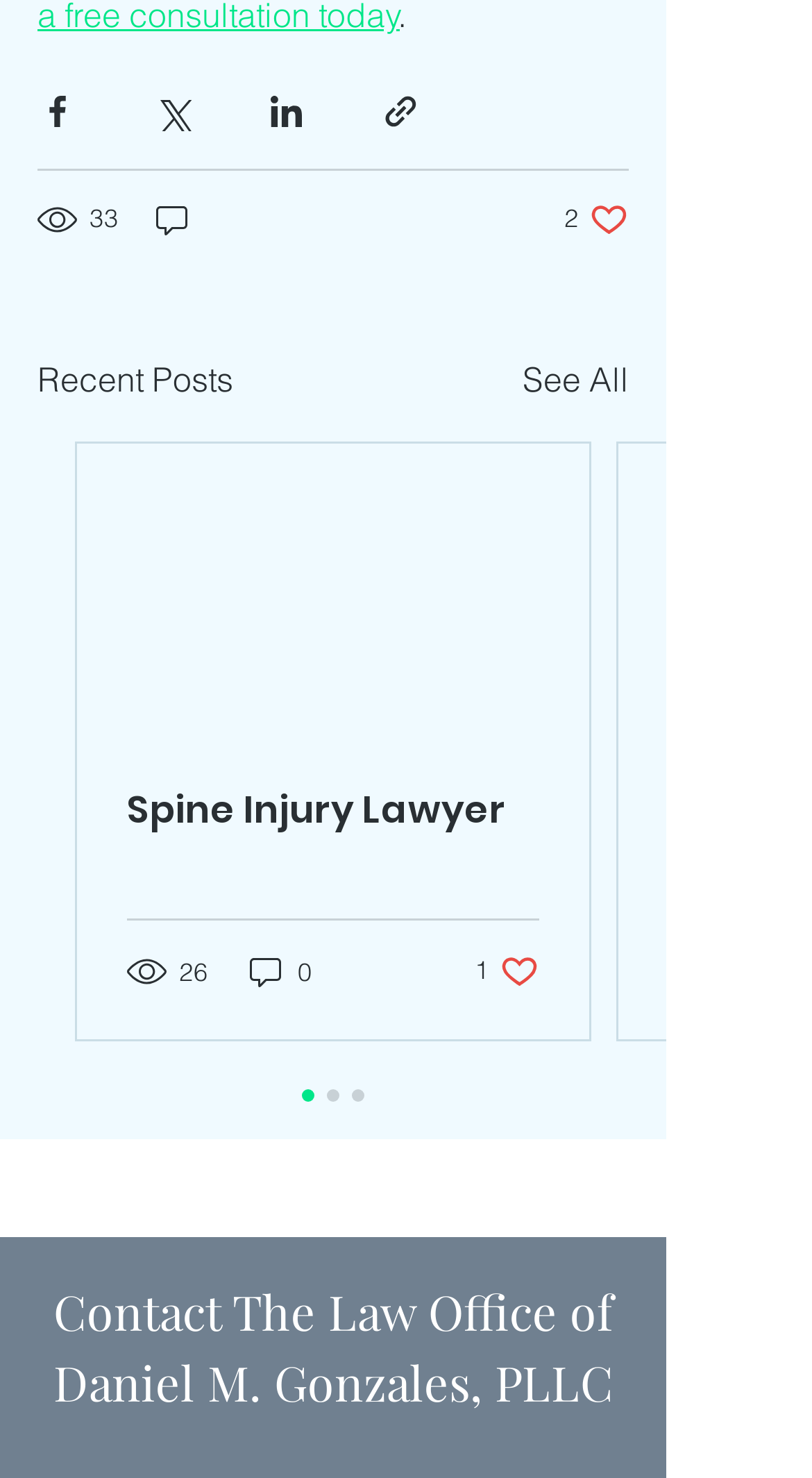Highlight the bounding box coordinates of the element you need to click to perform the following instruction: "Explore the topic of cooking."

None